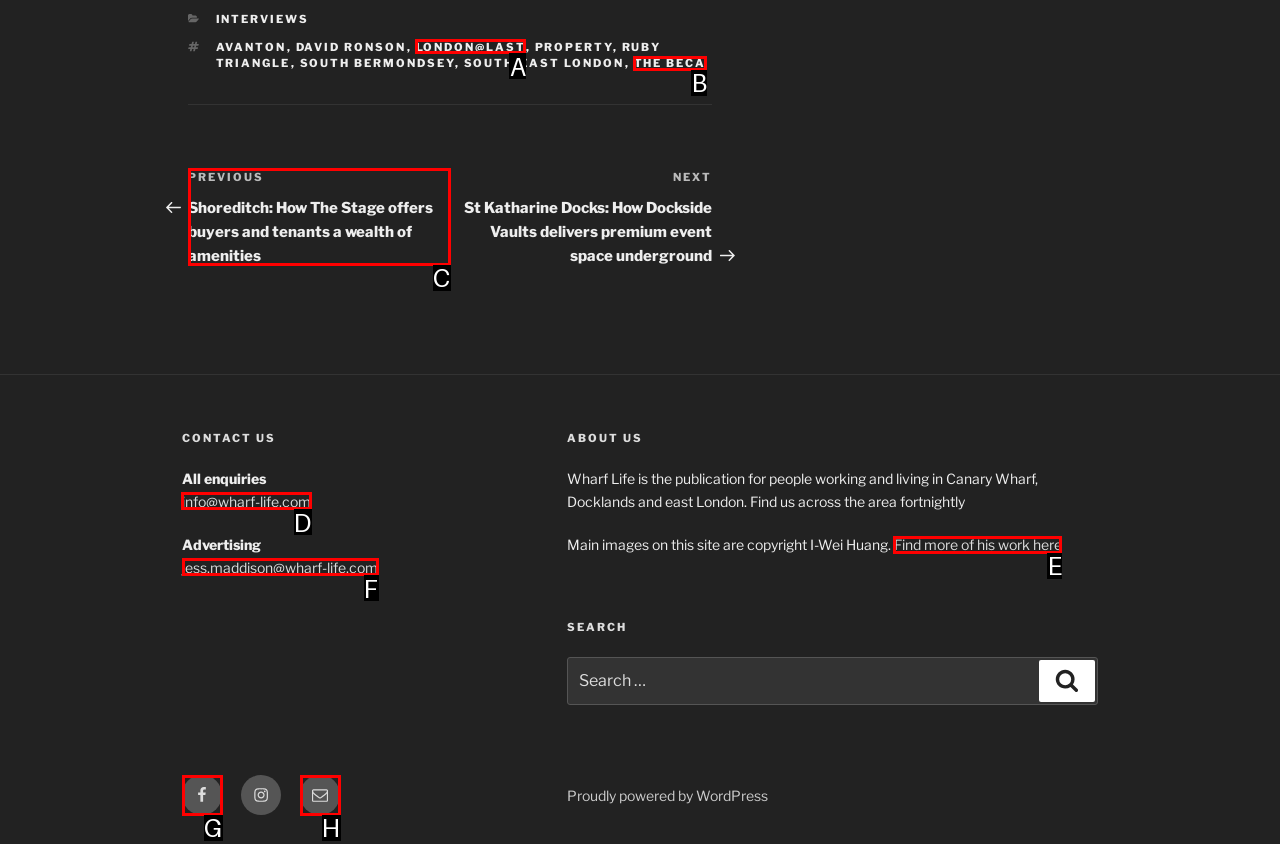Identify which lettered option completes the task: Contact us via email. Provide the letter of the correct choice.

D